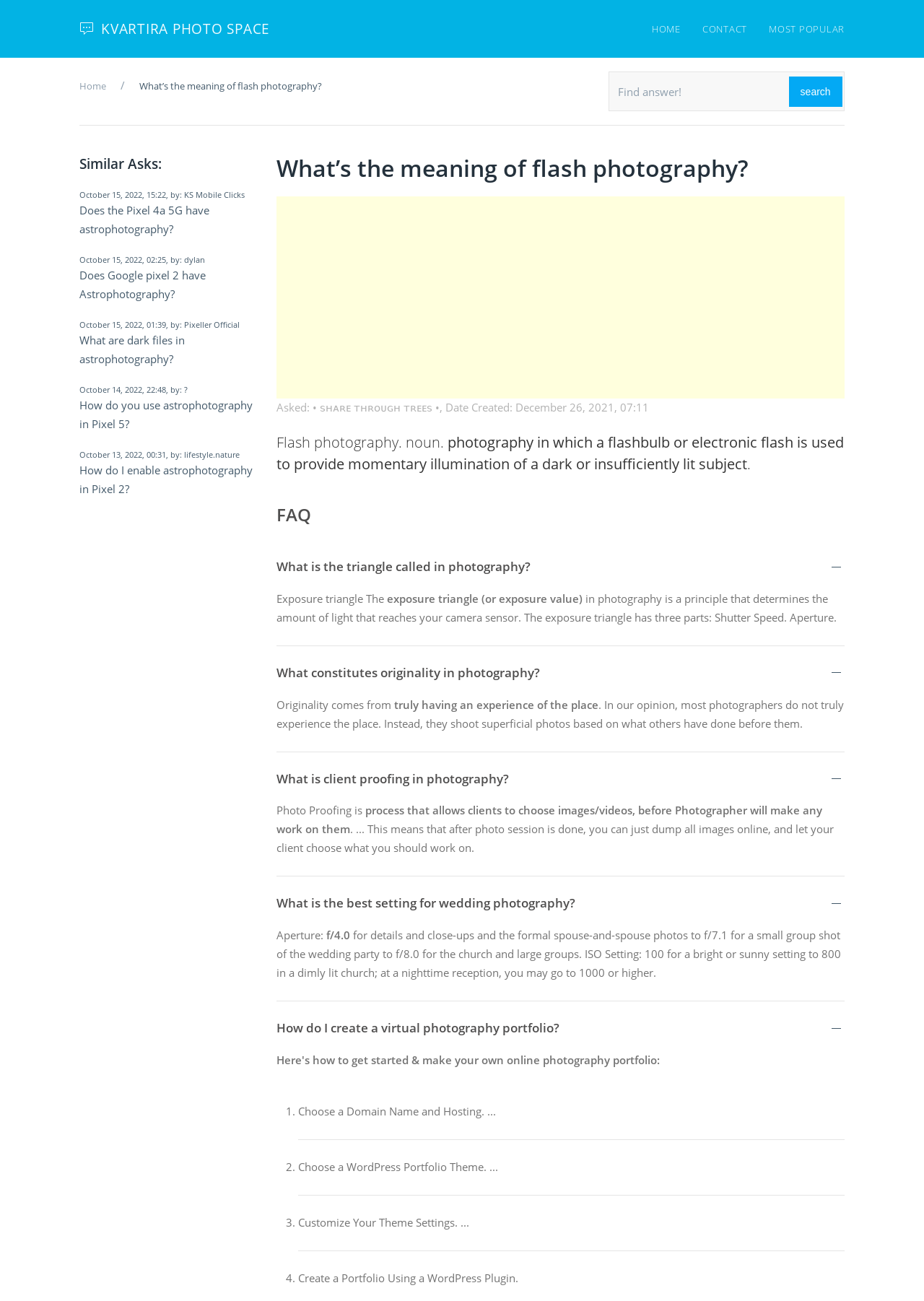Find the bounding box coordinates of the clickable area required to complete the following action: "read about astrophotography".

[0.086, 0.156, 0.227, 0.181]